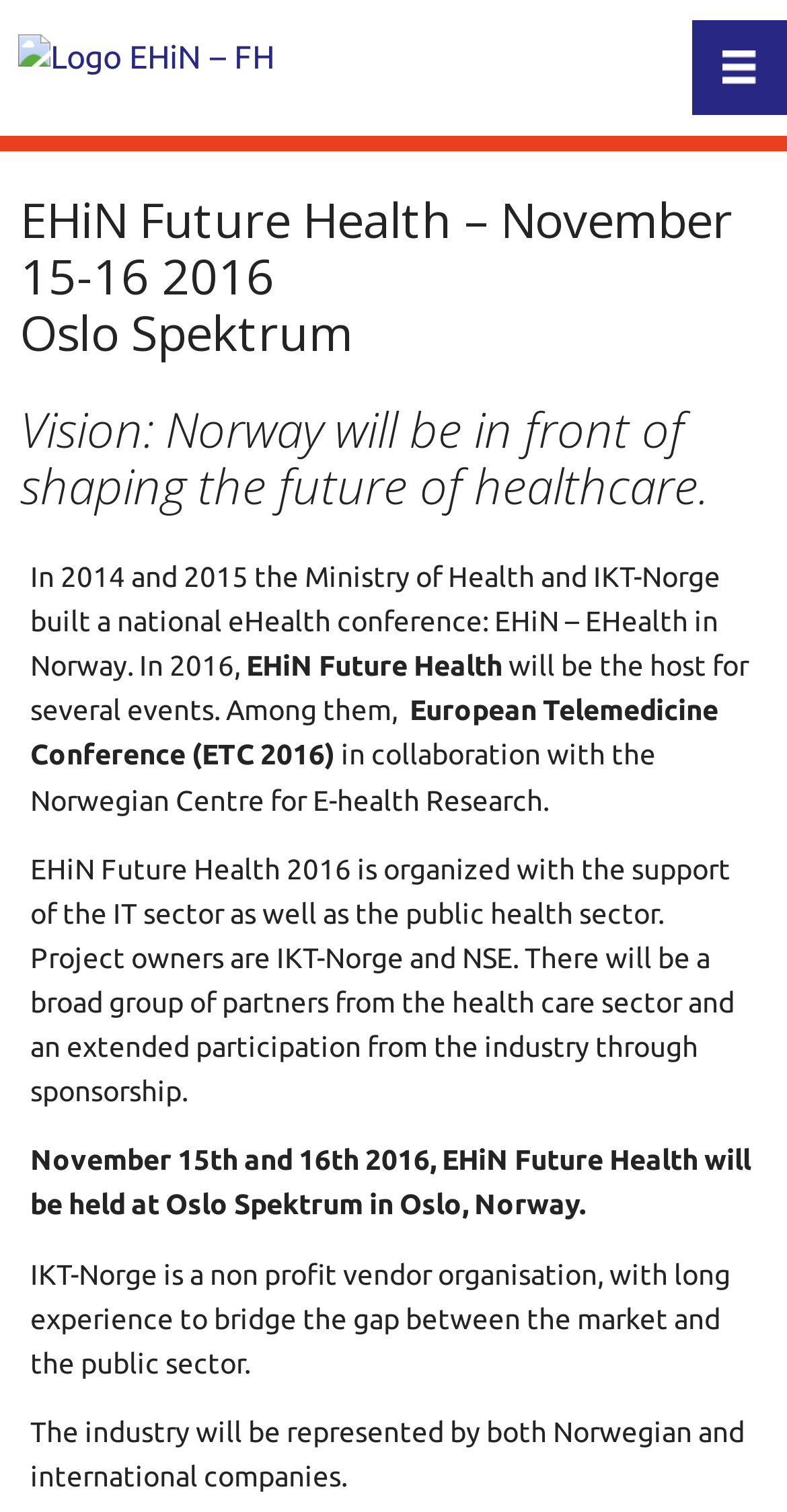Provide your answer in one word or a succinct phrase for the question: 
What is the name of the organization that is a non-profit vendor?

IKT-Norge